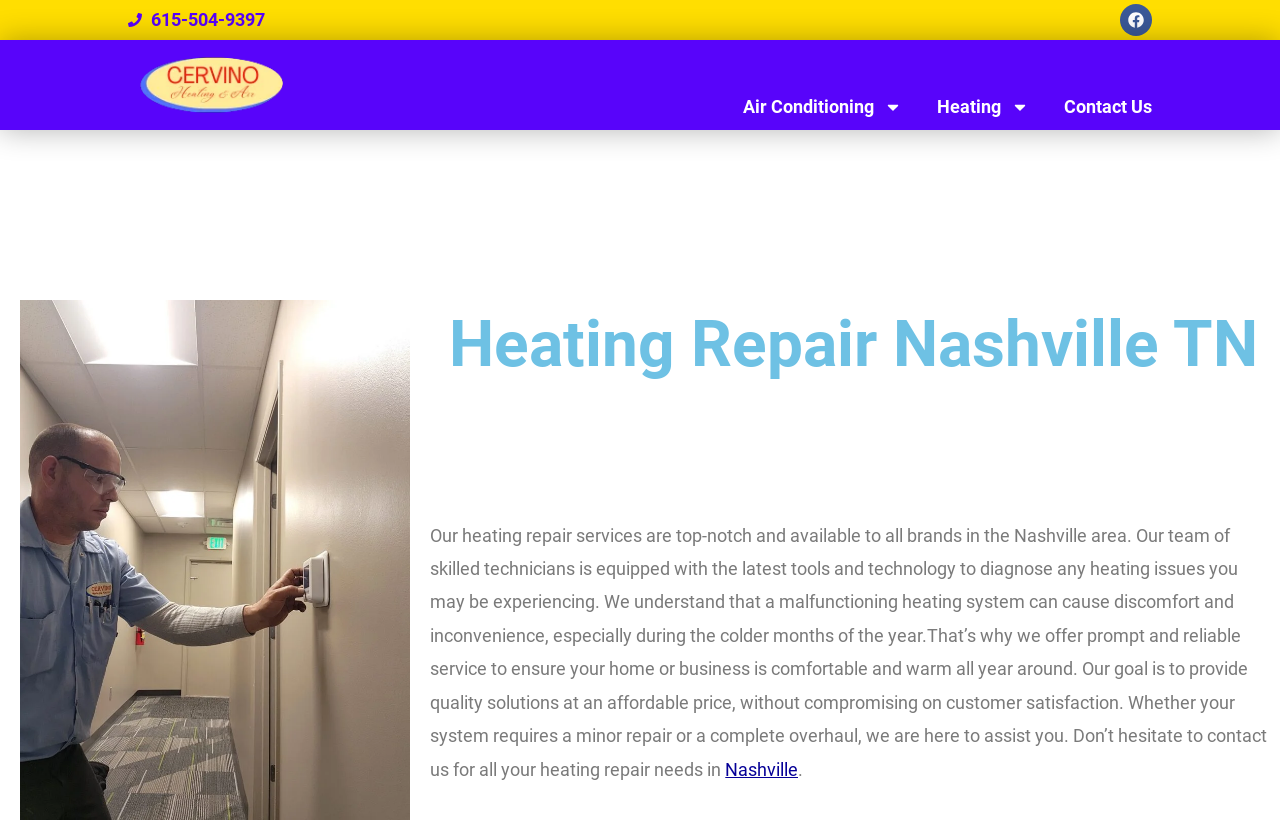Extract the main title from the webpage.

Heating Repair Nashville TN